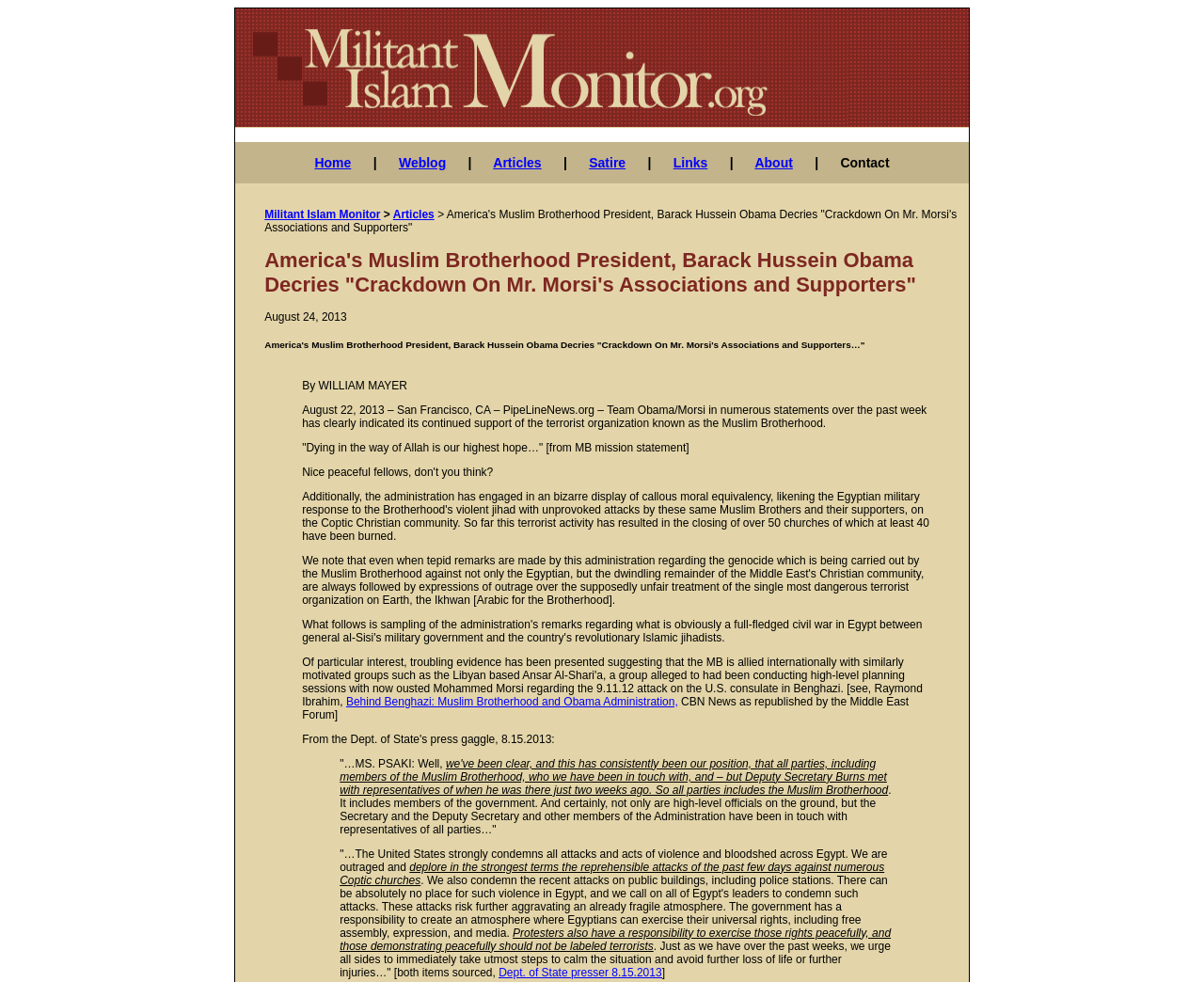Please determine the bounding box coordinates of the section I need to click to accomplish this instruction: "Click the About link".

[0.627, 0.158, 0.658, 0.173]